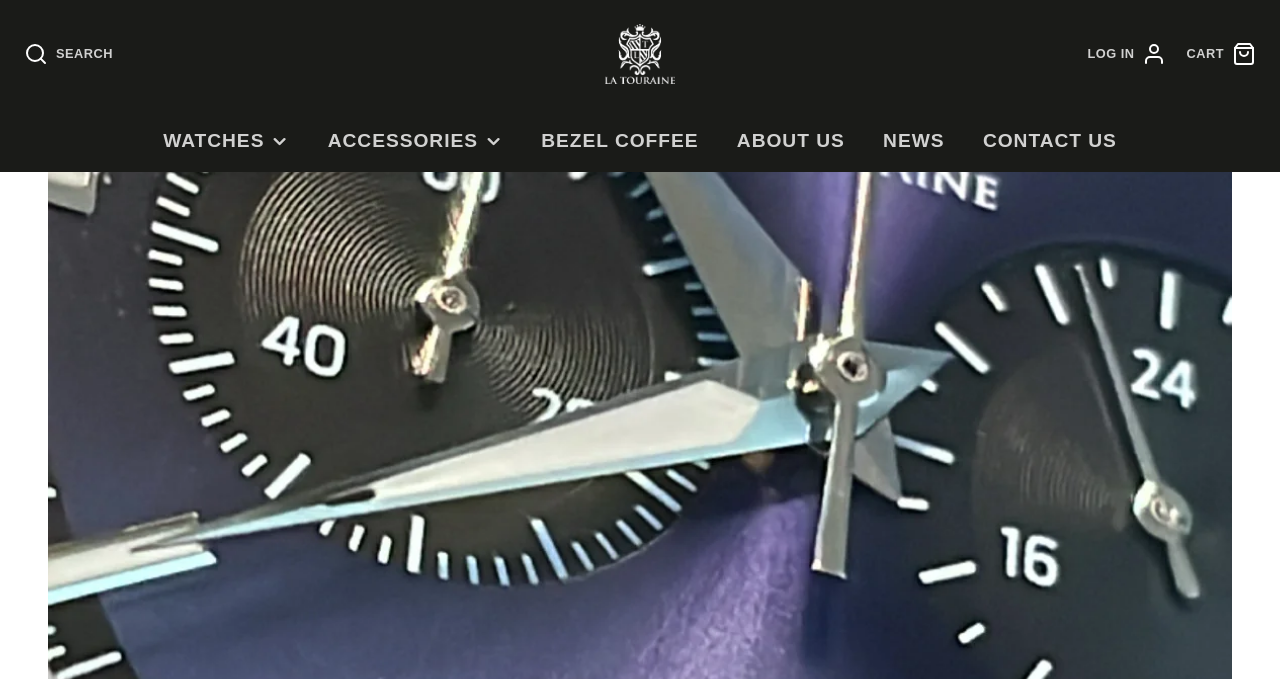What is the main topic of this webpage?
Please give a detailed and elaborate answer to the question based on the image.

Based on the webpage structure and the presence of links like 'TACHYMETER' and 'HOW TO USE A TACHYMETER', it is clear that the main topic of this webpage is related to tachymeters.